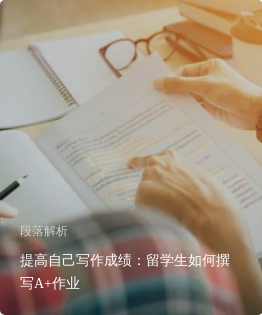What is in the background of the image?
Based on the image, provide a one-word or brief-phrase response.

A notebook